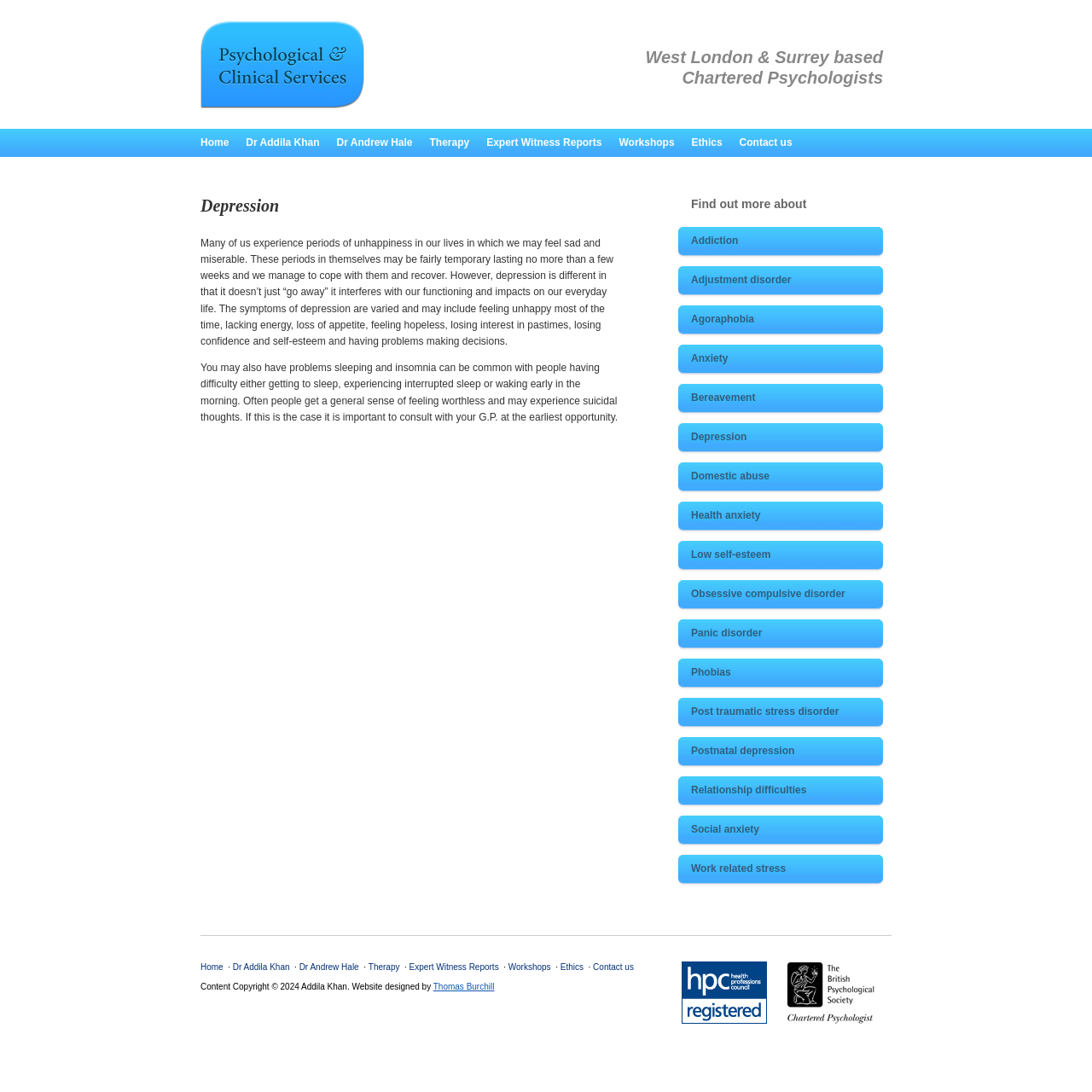What is the profession of Dr Addila Khan?
Using the image, provide a detailed and thorough answer to the question.

Based on the webpage, Dr Addila Khan is listed as one of the links in the navigation menu, and the meta description mentions 'West London & Surrey based Chartered Psychologists', indicating that Dr Addila Khan is a Chartered Psychologist.